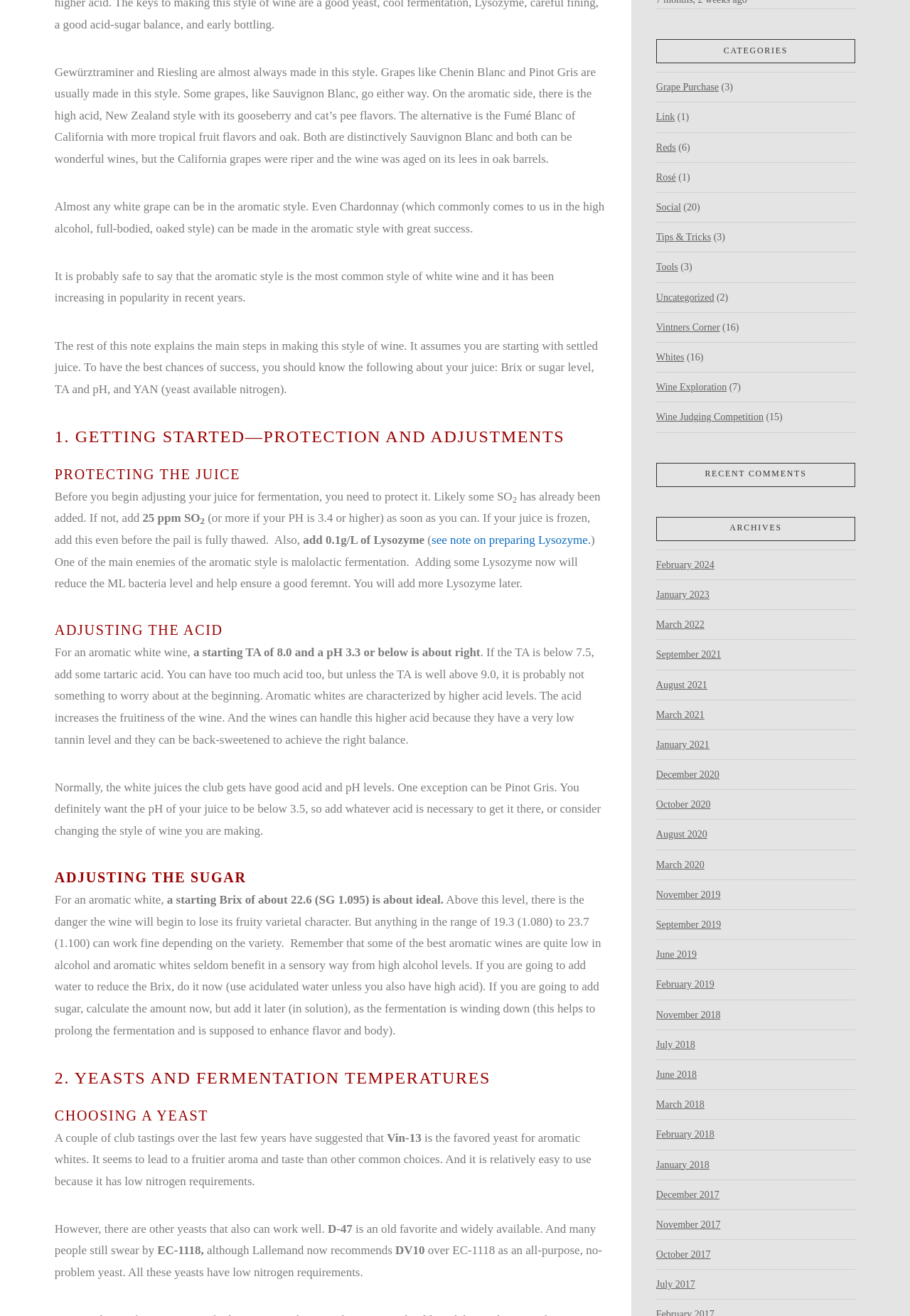Kindly provide the bounding box coordinates of the section you need to click on to fulfill the given instruction: "Check the 'Vintners Corner' section".

[0.721, 0.238, 0.791, 0.26]